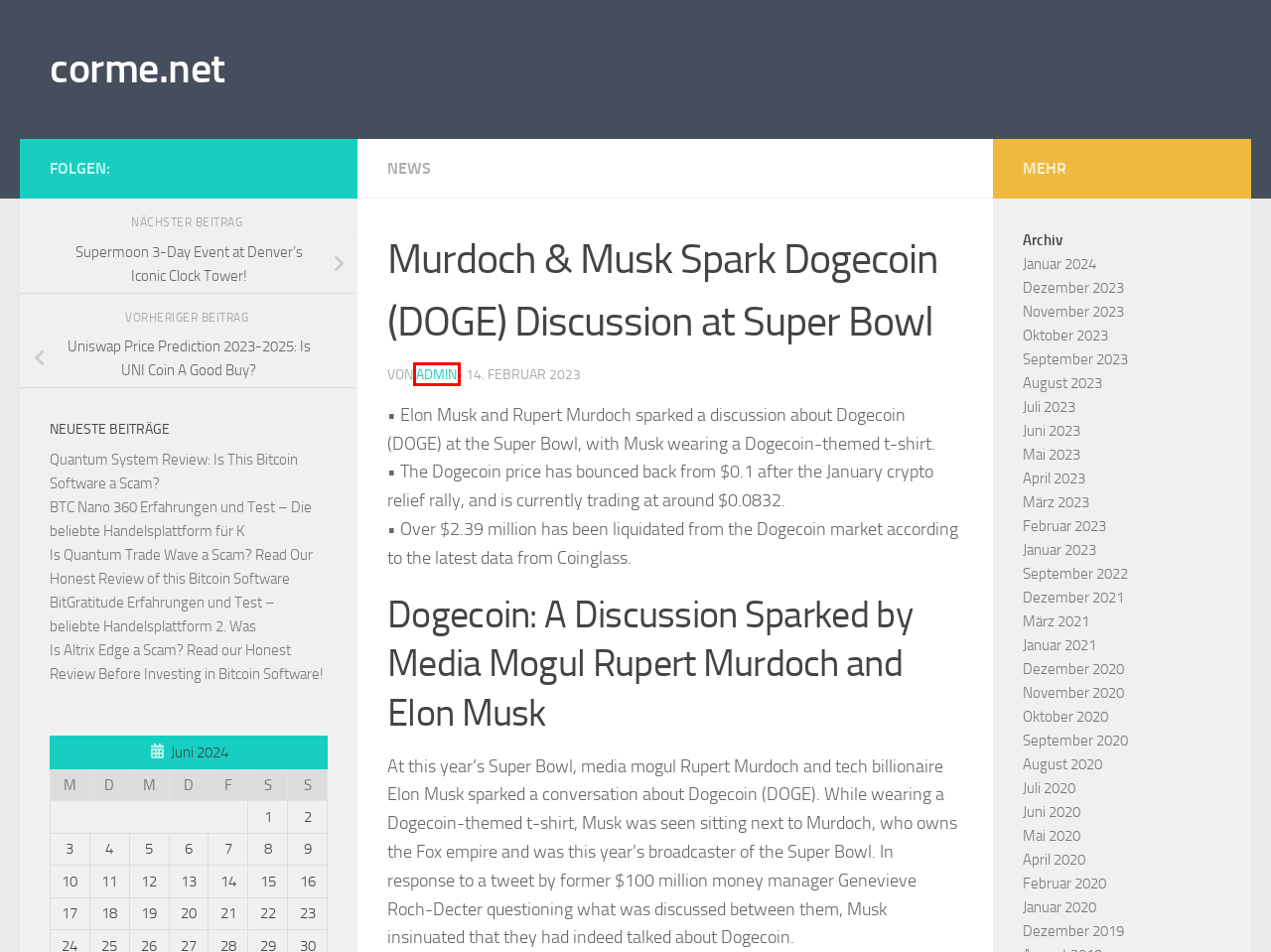Check out the screenshot of a webpage with a red rectangle bounding box. Select the best fitting webpage description that aligns with the new webpage after clicking the element inside the bounding box. Here are the candidates:
A. Februar 2023 – corme.net
B. admin – corme.net
C. Dezember 2020 – corme.net
D. Oktober 2020 – corme.net
E. Dezember 2019 – corme.net
F. April 2020 – corme.net
G. Is Altrix Edge a Scam? Read our Honest Review Before Investing in Bitcoin Software! – corme.net
H. April 2023 – corme.net

B